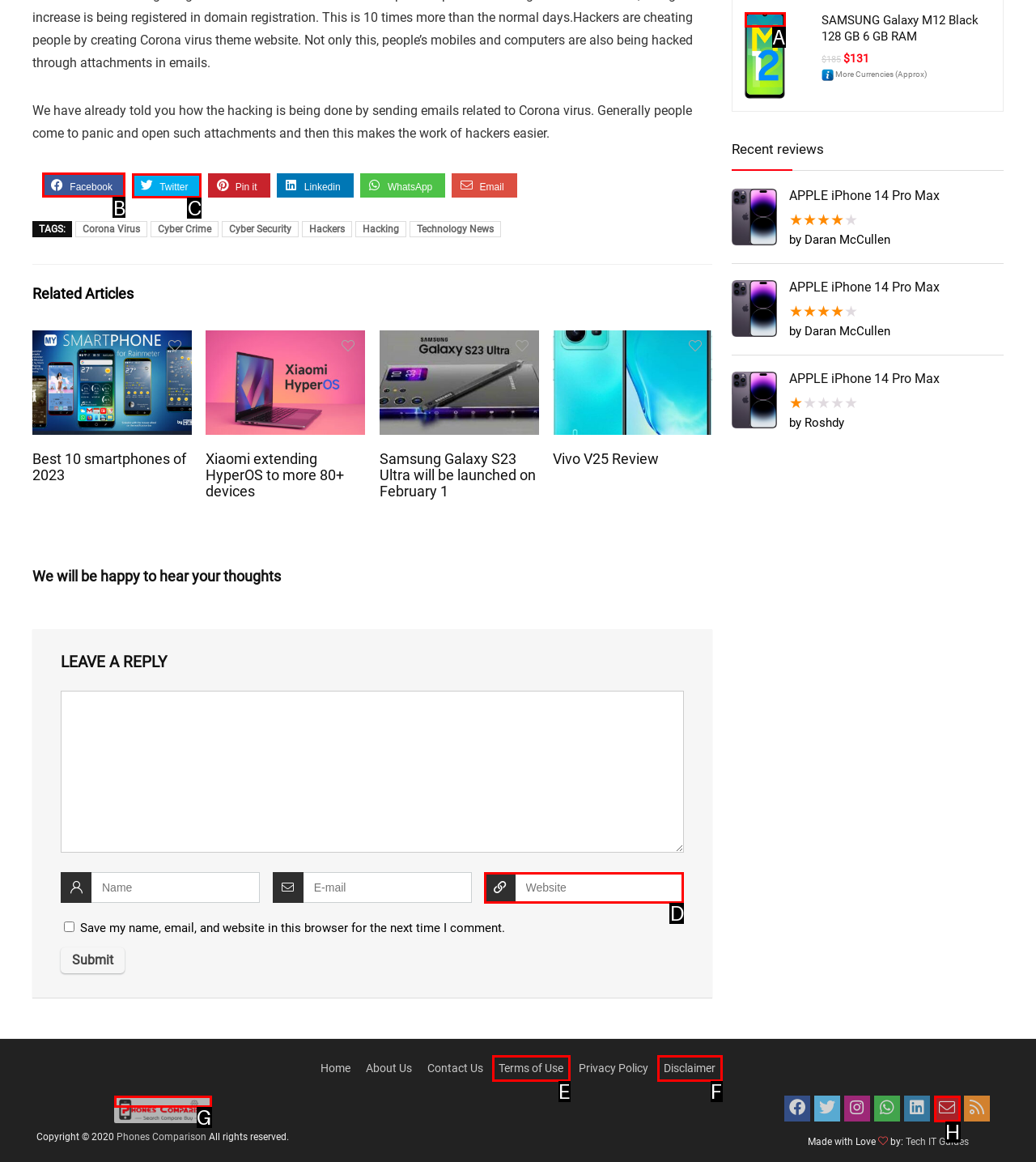Tell me which one HTML element I should click to complete the following instruction: Click on the Facebook link
Answer with the option's letter from the given choices directly.

B